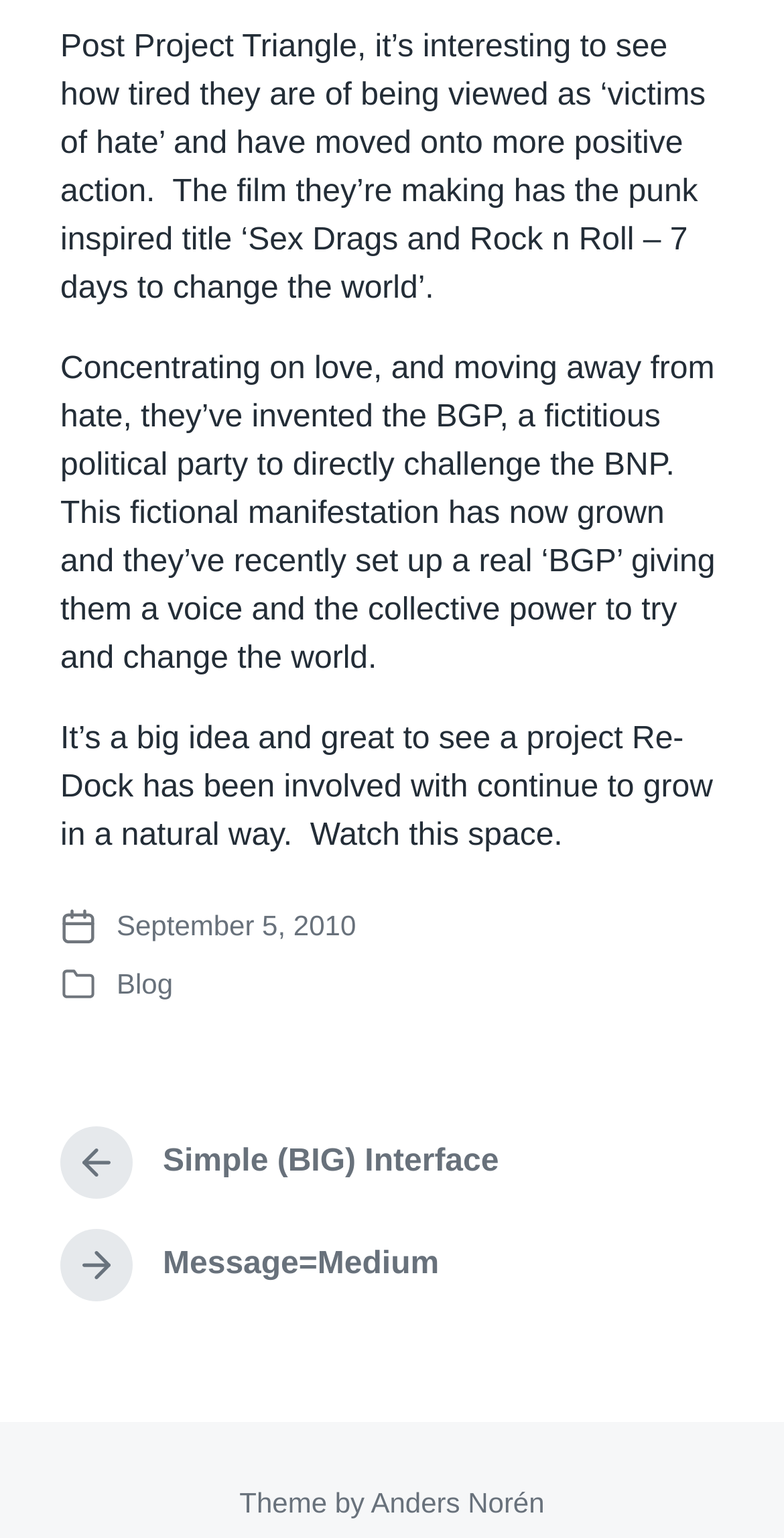Who is the theme designer of the website?
Please provide a full and detailed response to the question.

The theme designer of the website is mentioned at the bottom of the page, where it says 'Theme by Anders Norén'.